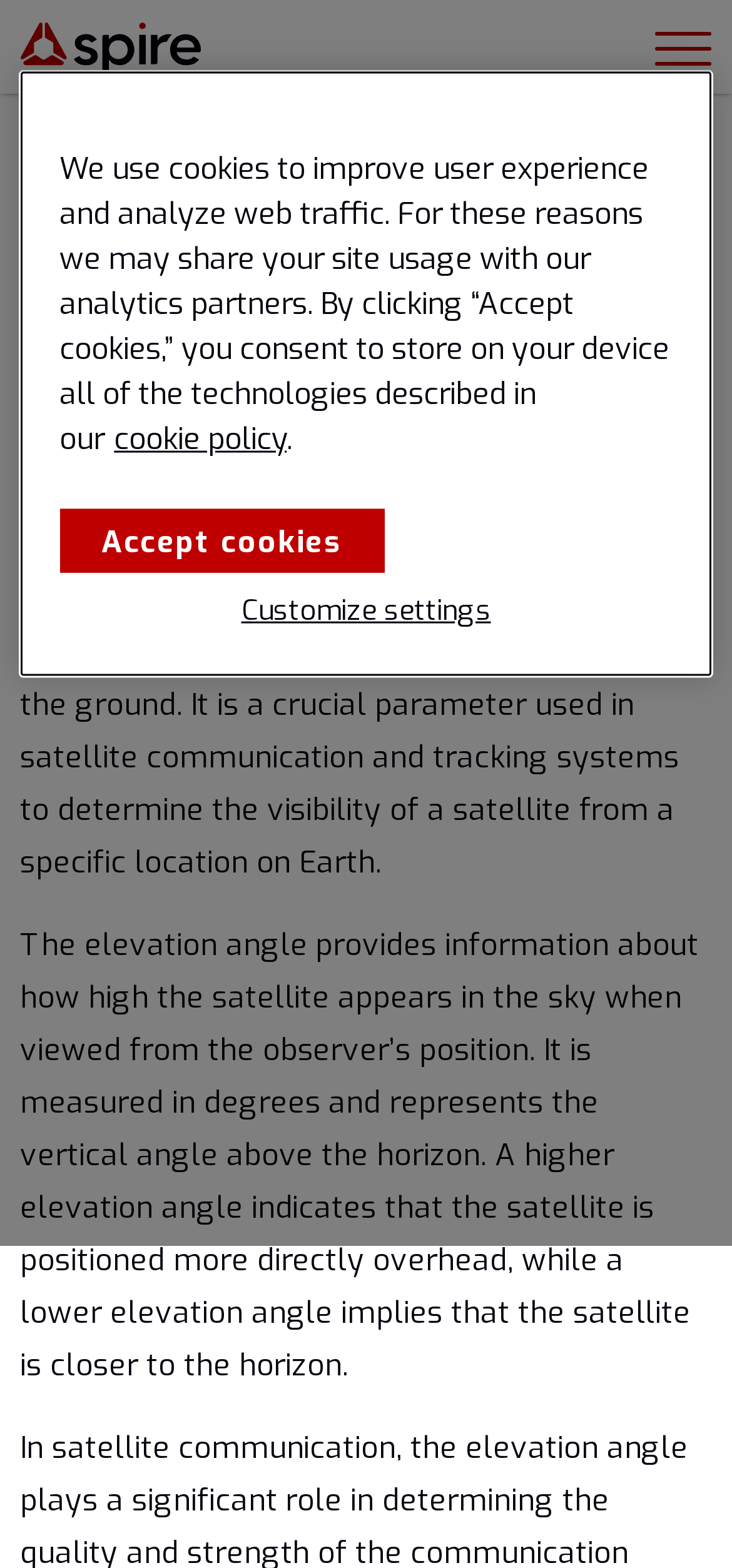Identify and provide the bounding box coordinates of the UI element described: "Share on LinkedIn". The coordinates should be formatted as [left, top, right, bottom], with each number being a float between 0 and 1.

[0.187, 0.291, 0.251, 0.331]